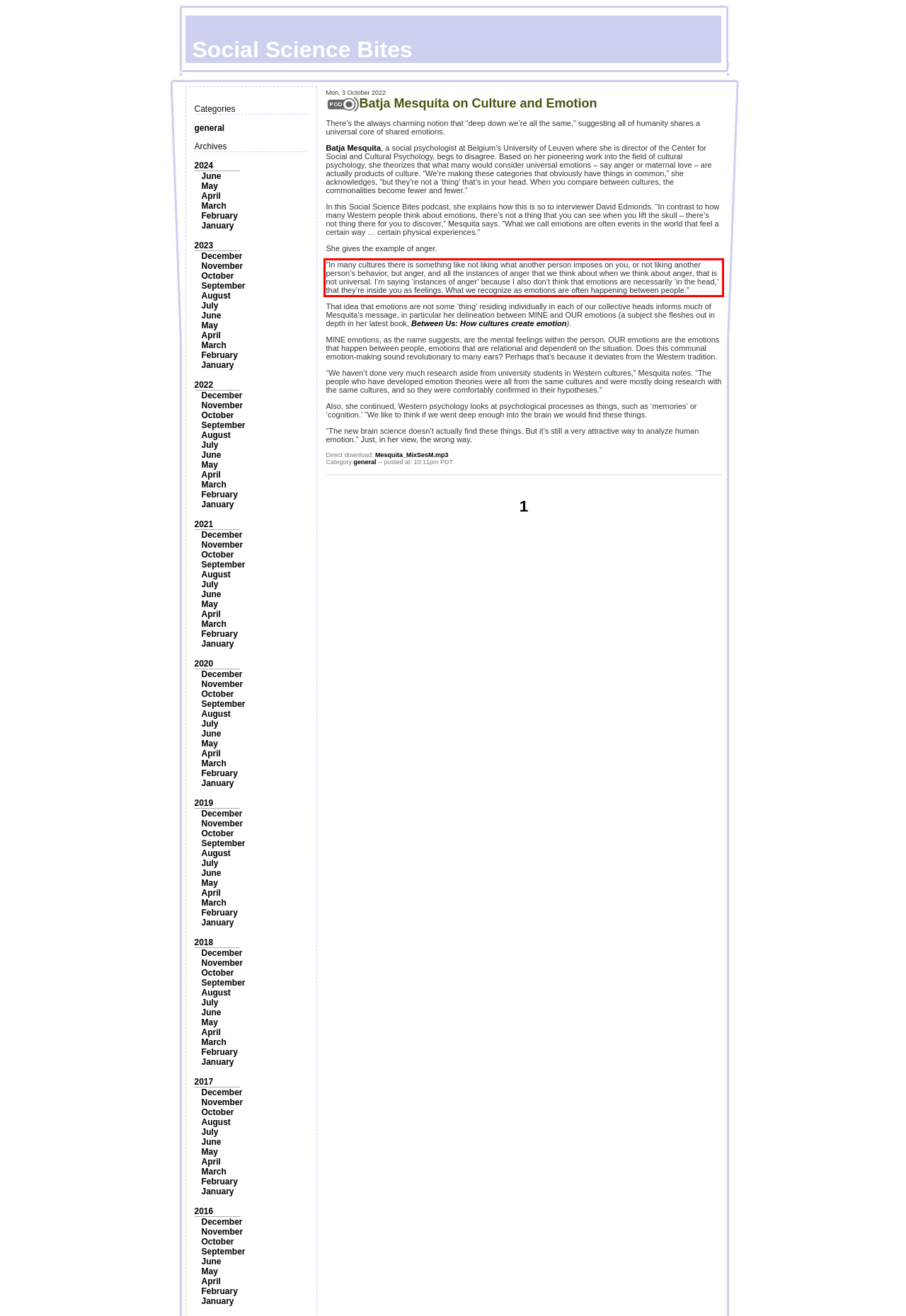You have a screenshot of a webpage, and there is a red bounding box around a UI element. Utilize OCR to extract the text within this red bounding box.

“In many cultures there is something like not liking what another person imposes on you, or not liking another person’s behavior, but anger, and all the instances of anger that we think about when we think about anger, that is not universal. I’m saying ‘instances of anger’ because I also don’t think that emotions are necessarily ‘in the head,’ that they’re inside you as feelings. What we recognize as emotions are often happening between people.”